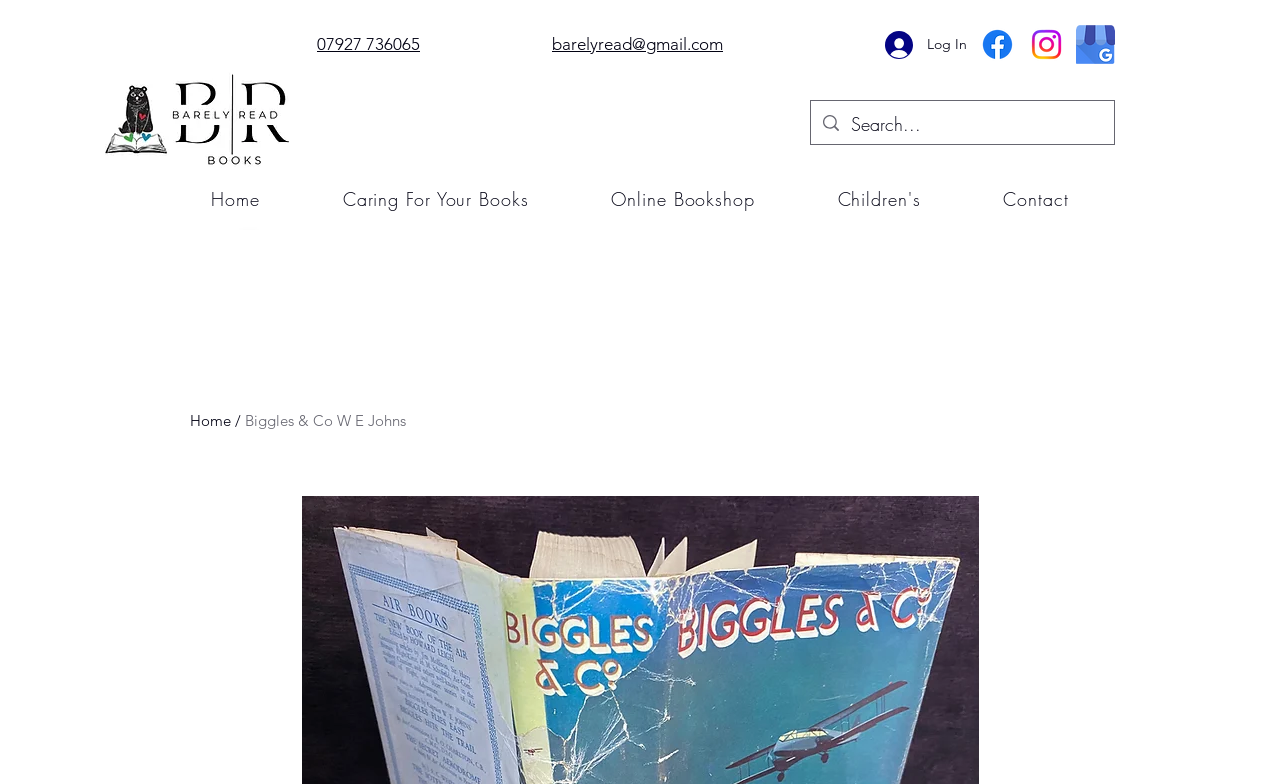Determine the bounding box coordinates for the HTML element described here: "aria-label="Search..." name="q" placeholder="Search..."".

[0.665, 0.129, 0.838, 0.19]